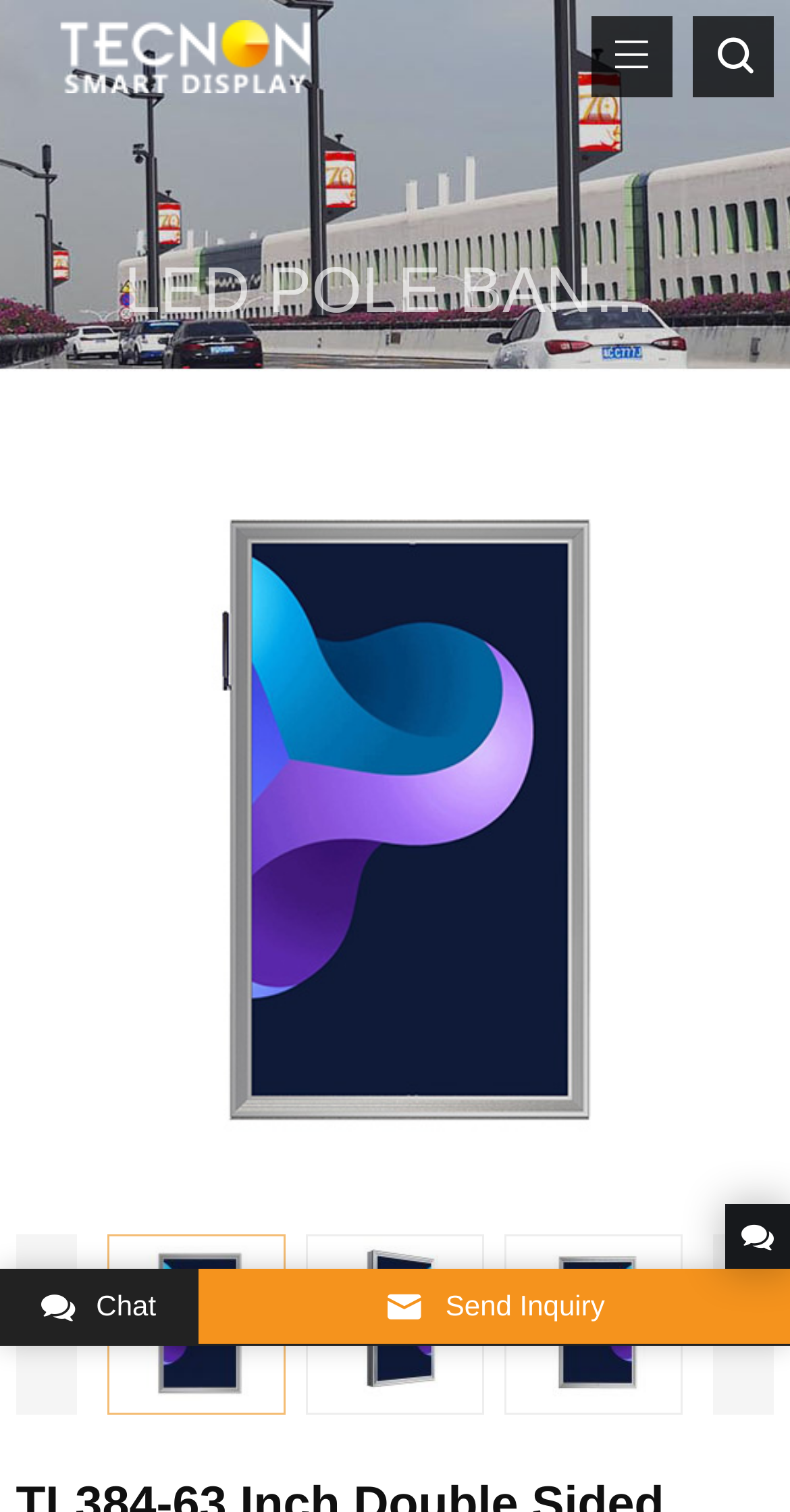Respond to the question below with a single word or phrase:
How many columns are in the layout table at the bottom?

1